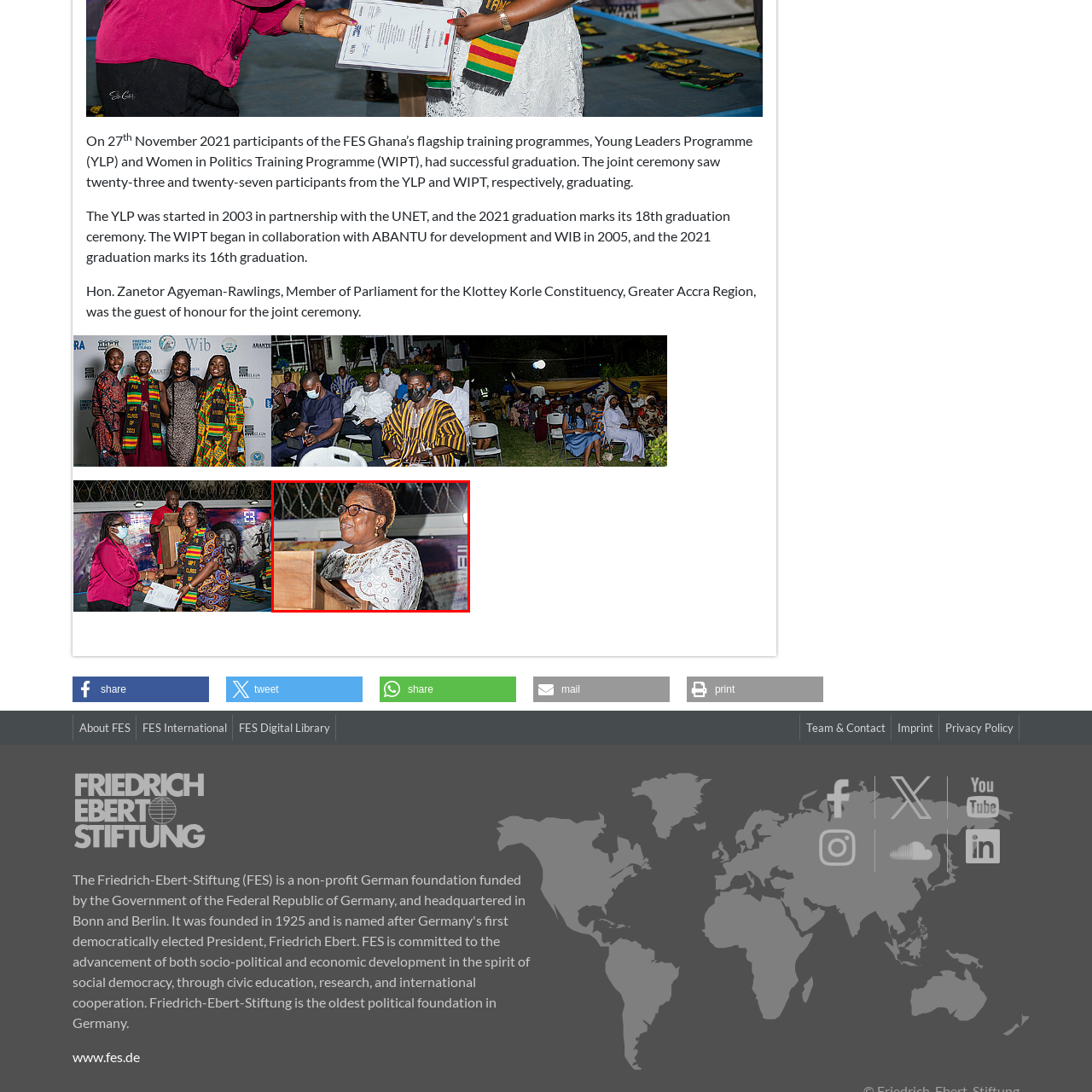Focus on the image confined within the red boundary and provide a single word or phrase in response to the question:
What is the woman wearing on her face?

glasses